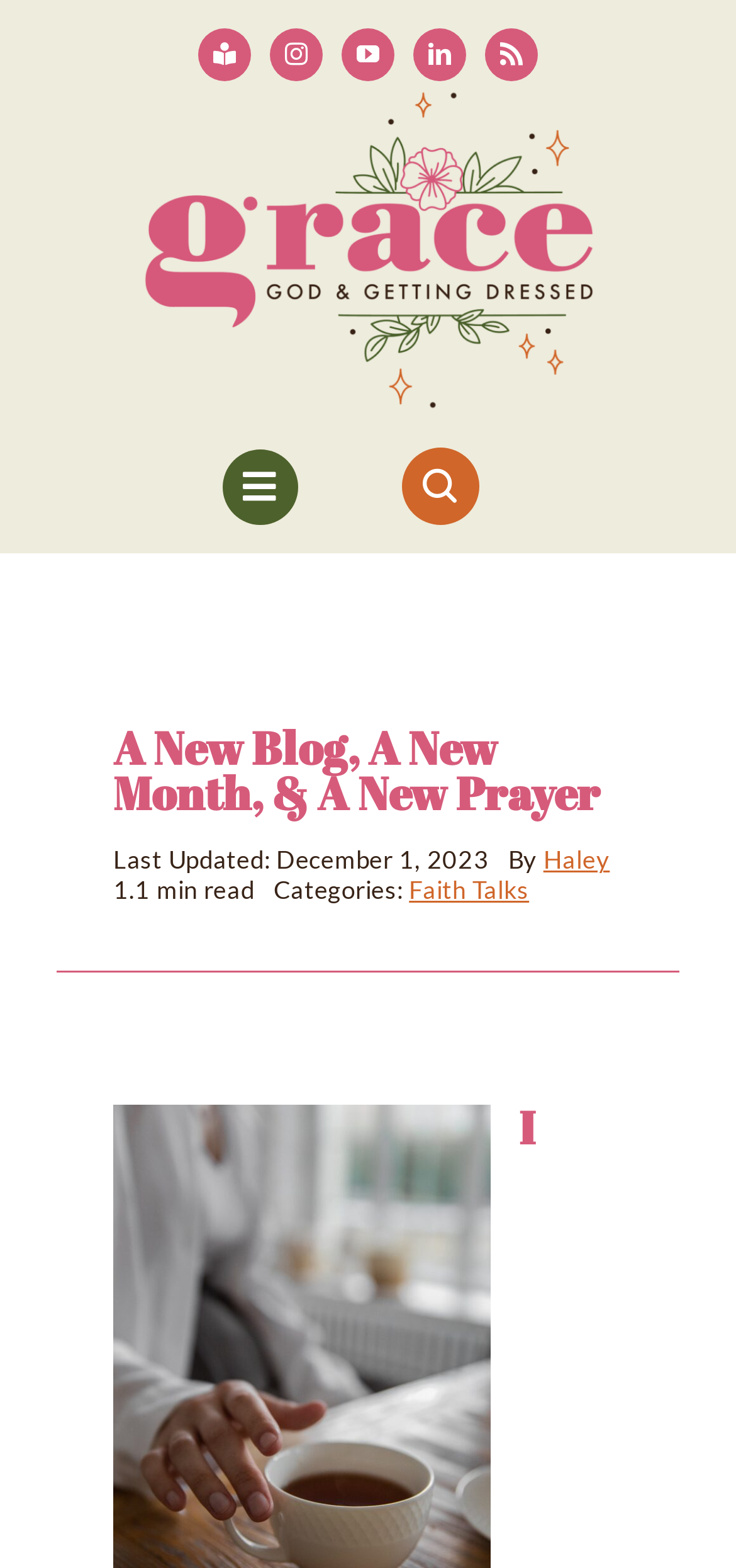Please determine the bounding box coordinates of the element to click in order to execute the following instruction: "Read About Haley". The coordinates should be four float numbers between 0 and 1, specified as [left, top, right, bottom].

[0.302, 0.482, 0.635, 0.52]